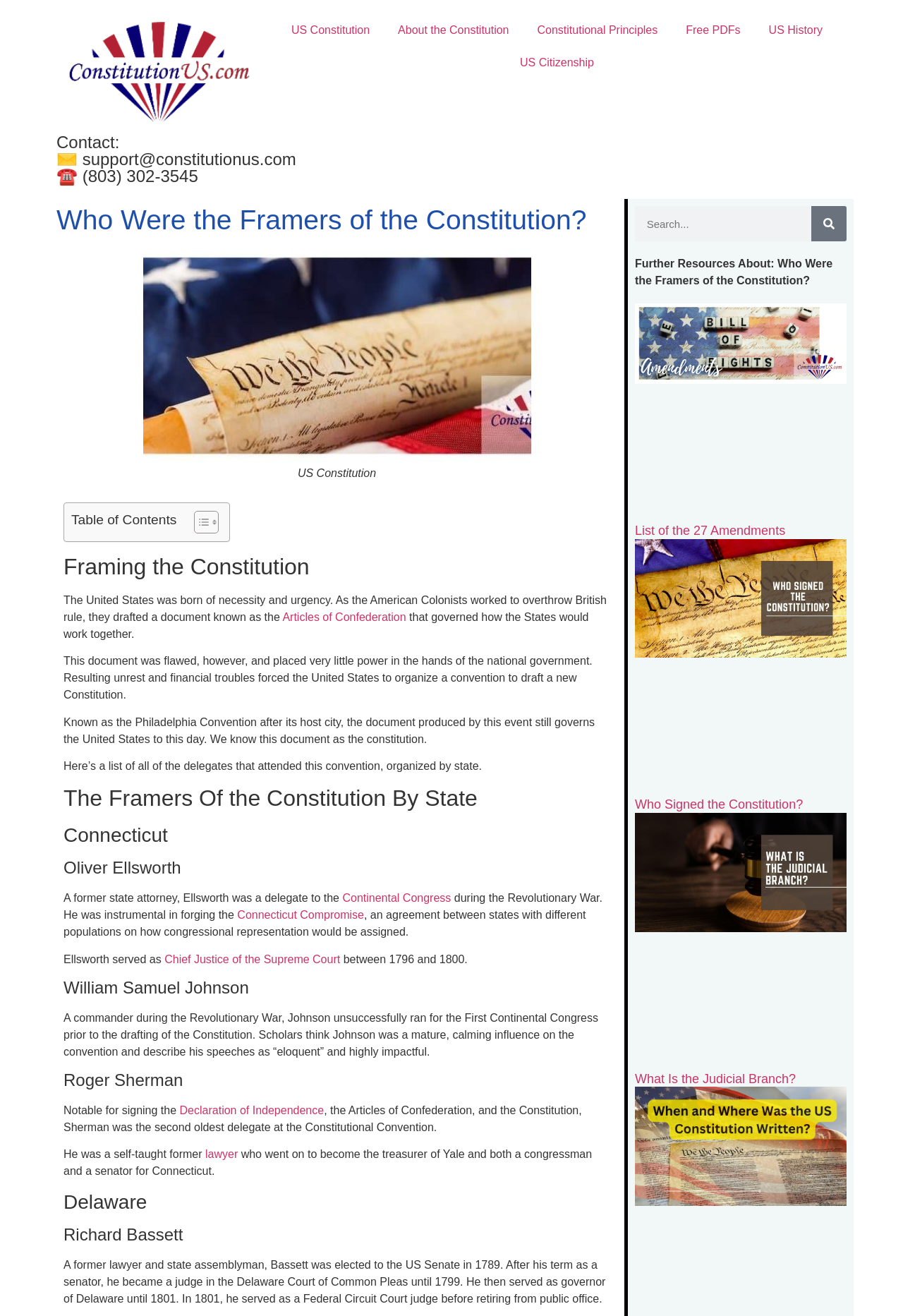Indicate the bounding box coordinates of the element that needs to be clicked to satisfy the following instruction: "Toggle the table of content". The coordinates should be four float numbers between 0 and 1, i.e., [left, top, right, bottom].

[0.205, 0.388, 0.24, 0.406]